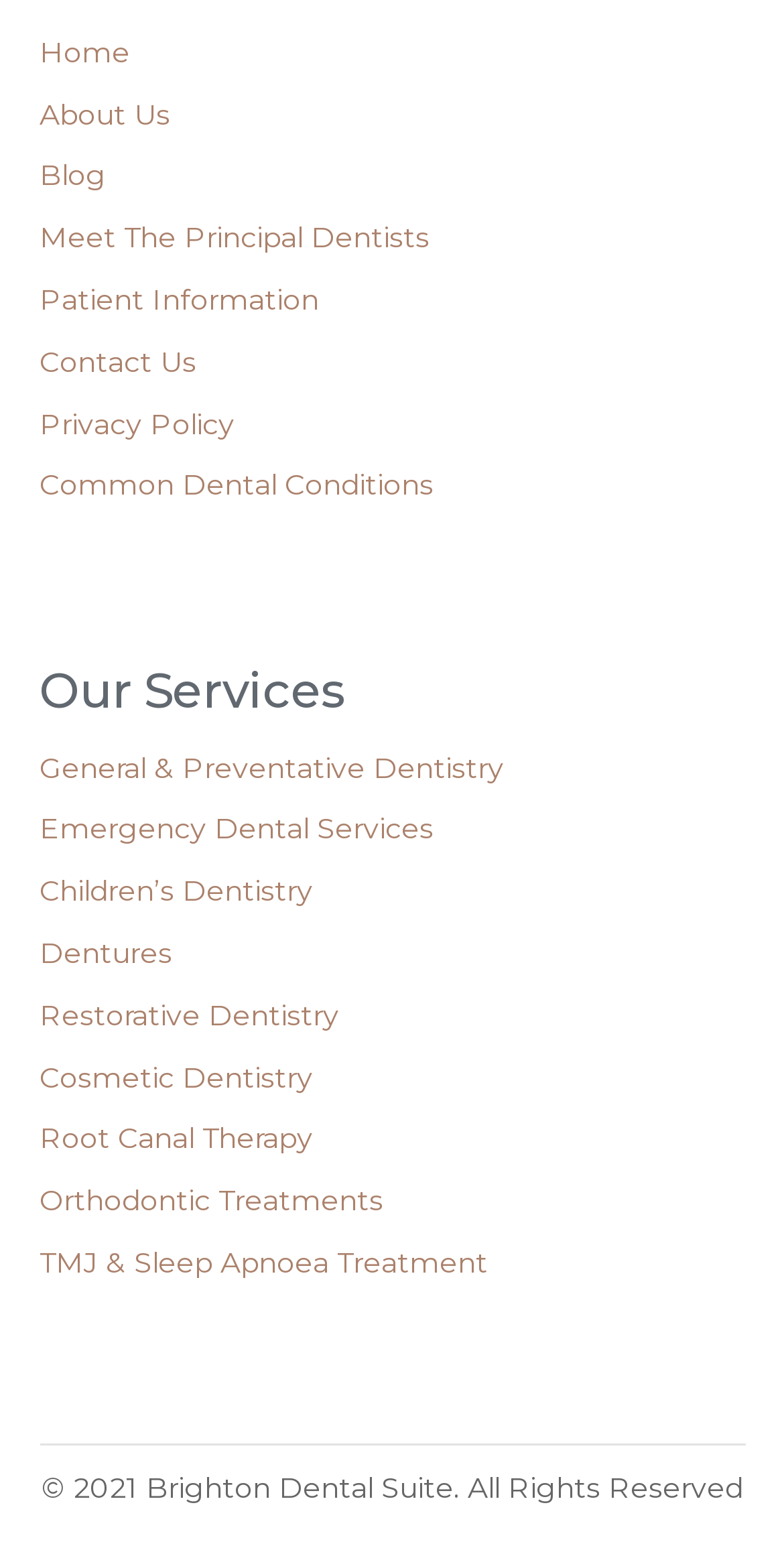Determine the bounding box coordinates of the region I should click to achieve the following instruction: "go to home page". Ensure the bounding box coordinates are four float numbers between 0 and 1, i.e., [left, top, right, bottom].

[0.05, 0.022, 0.165, 0.045]